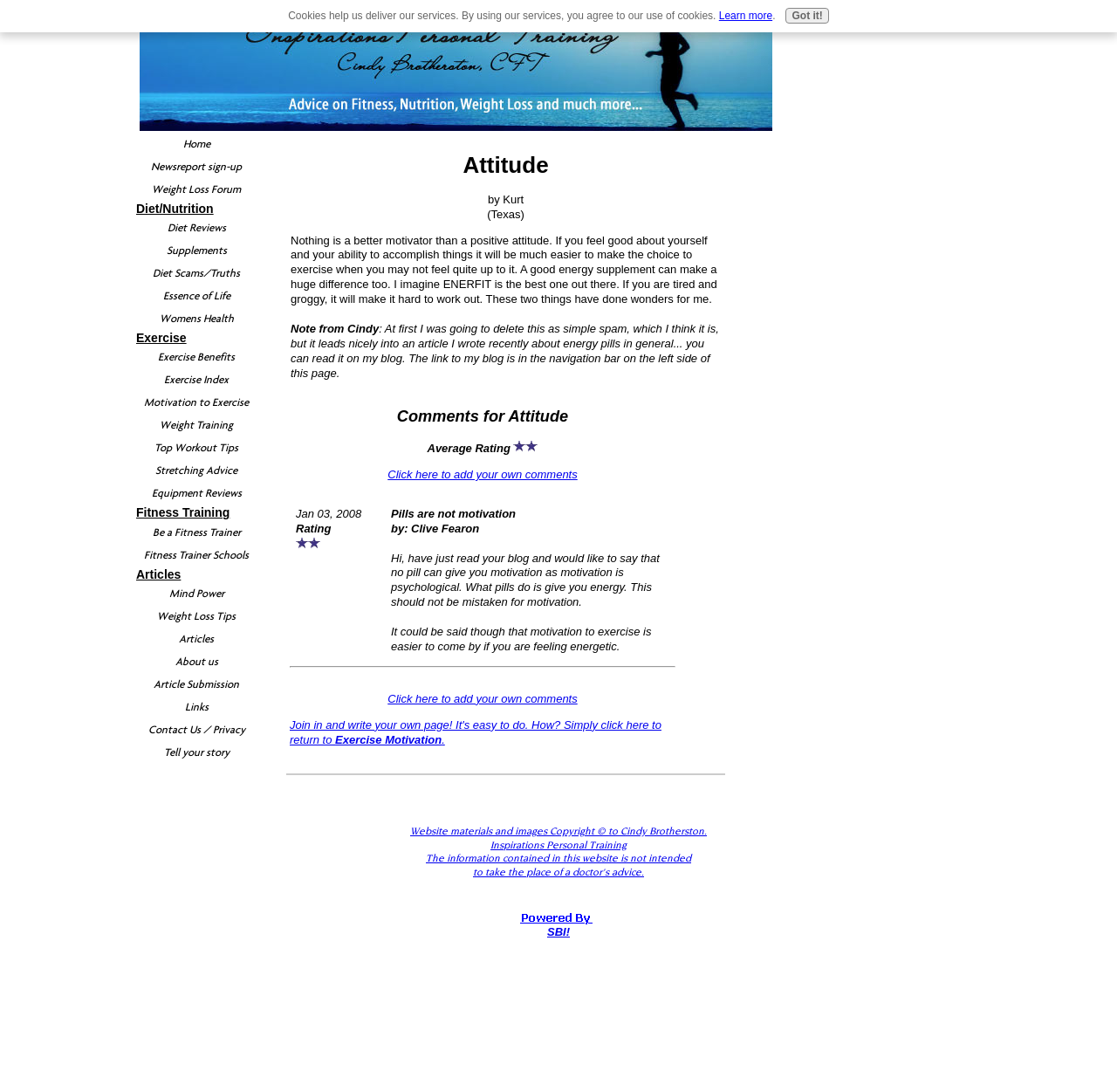What is the topic of the article?
Use the information from the screenshot to give a comprehensive response to the question.

The topic of the article is 'Attitude' as indicated by the heading 'Attitude' at the top of the webpage.